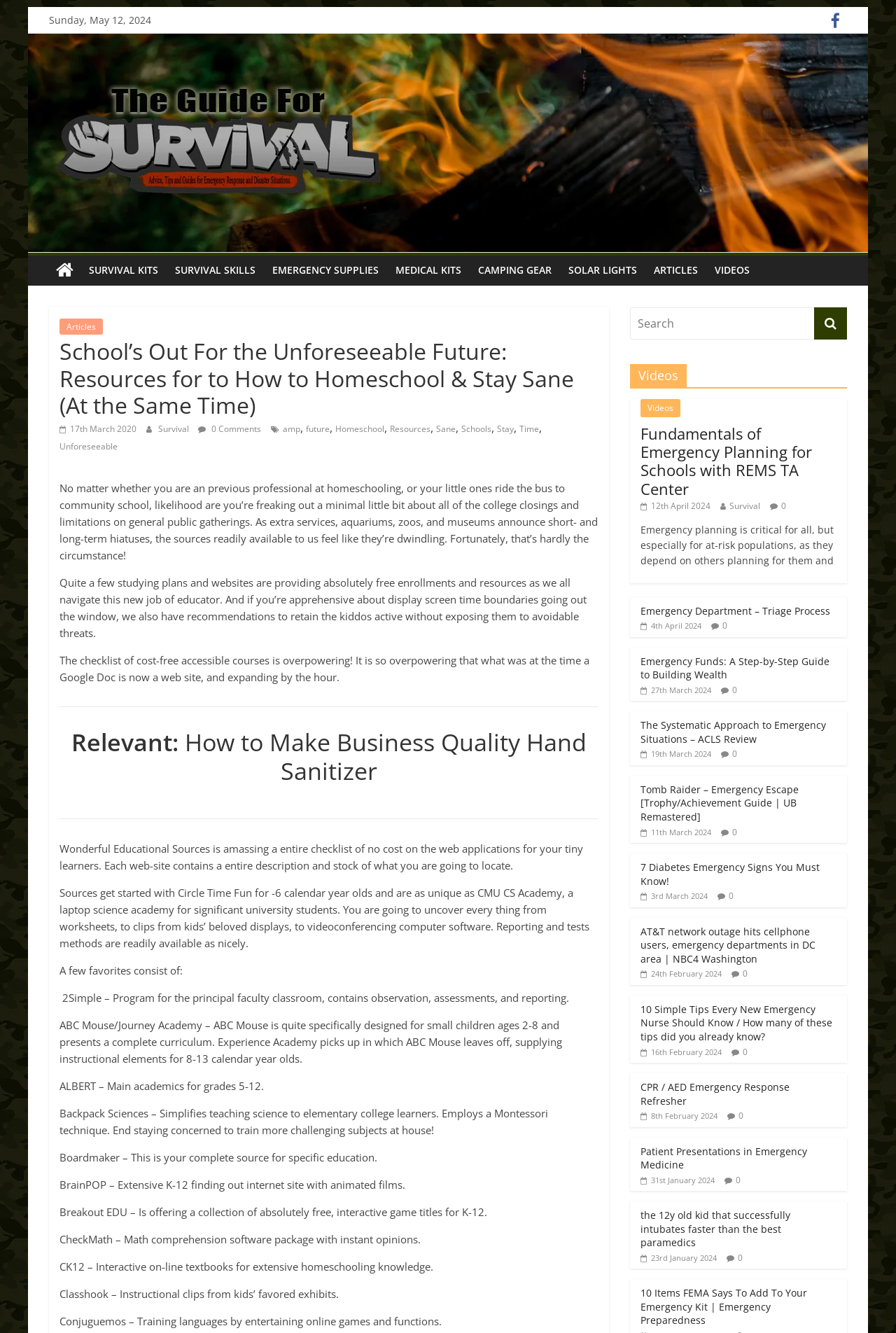Answer the question below with a single word or a brief phrase: 
What is the purpose of the search box on the webpage?

To search for resources and articles